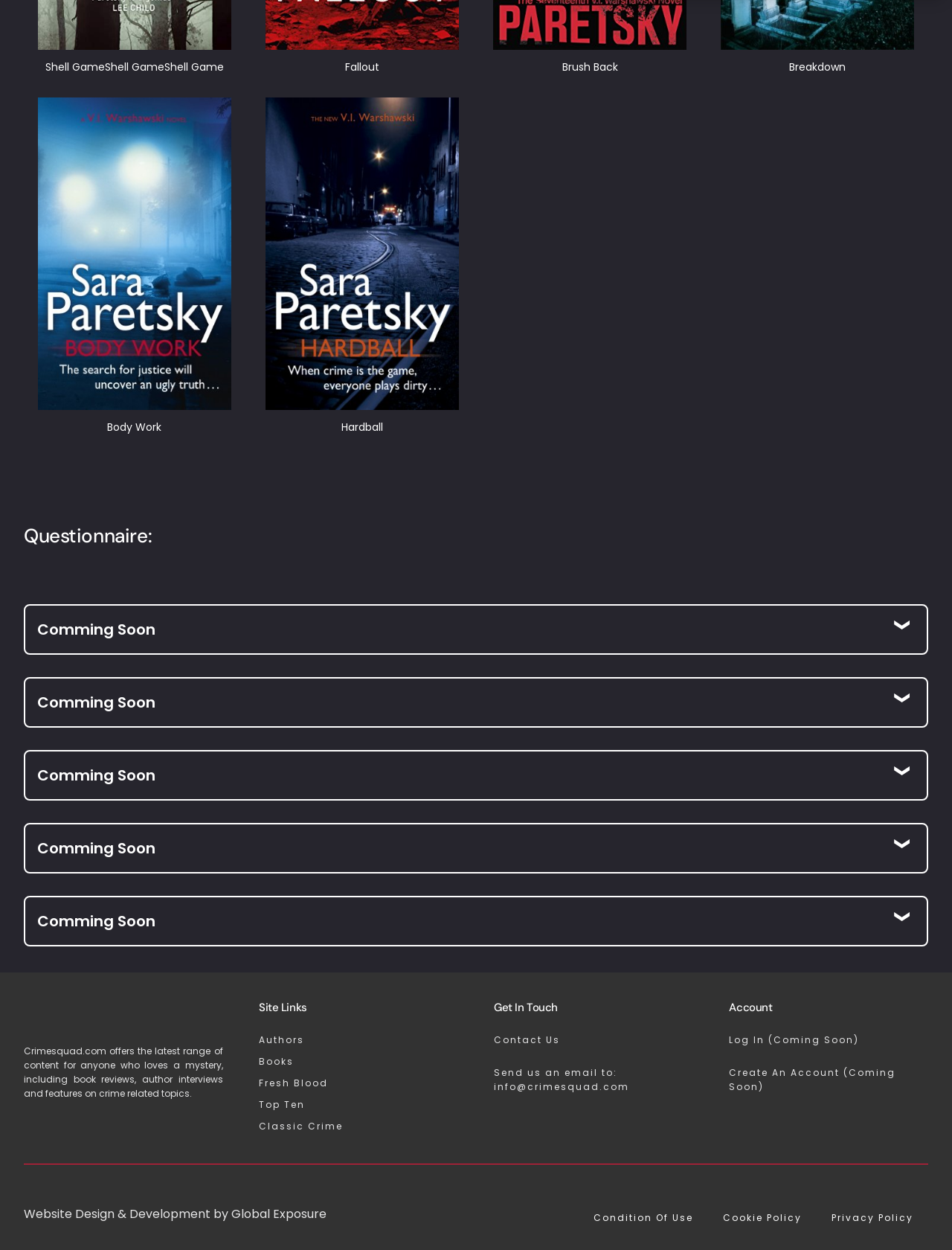Based on the element description Jasmine Ong, identify the bounding box coordinates for the UI element. The coordinates should be in the format (top-left x, top-left y, bottom-right x, bottom-right y) and within the 0 to 1 range.

None